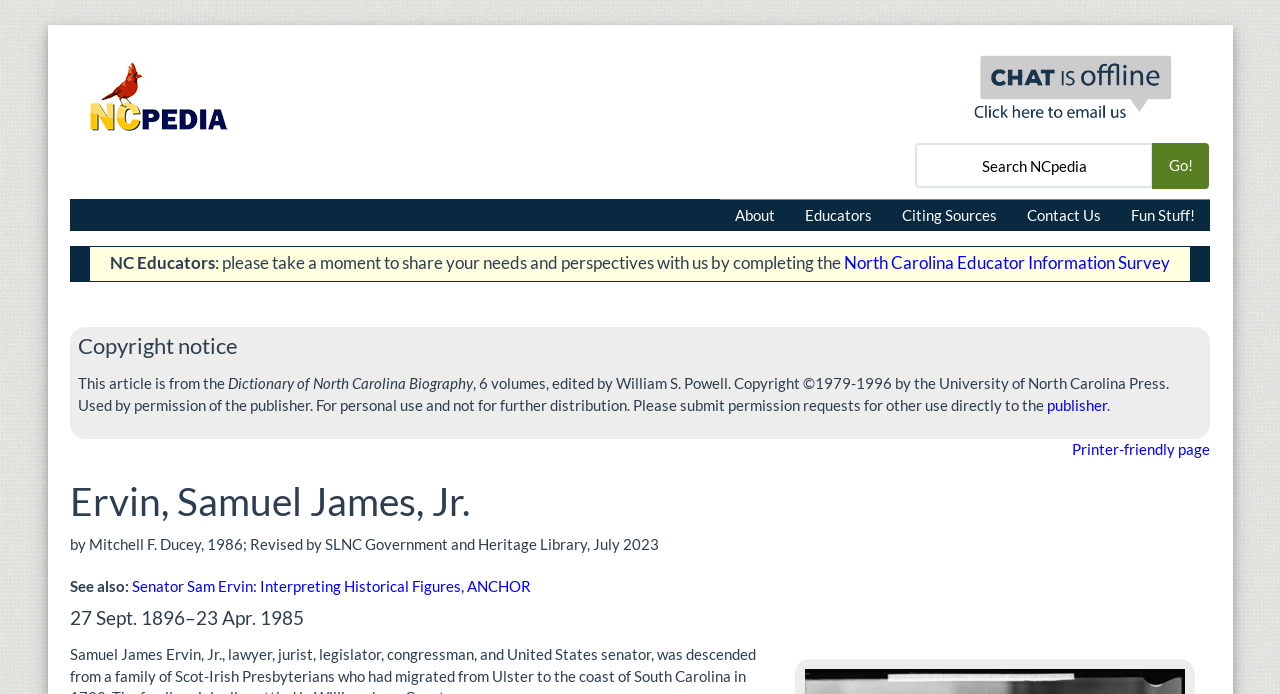Could you find the bounding box coordinates of the clickable area to complete this instruction: "Search NCpedia"?

[0.715, 0.206, 0.901, 0.271]